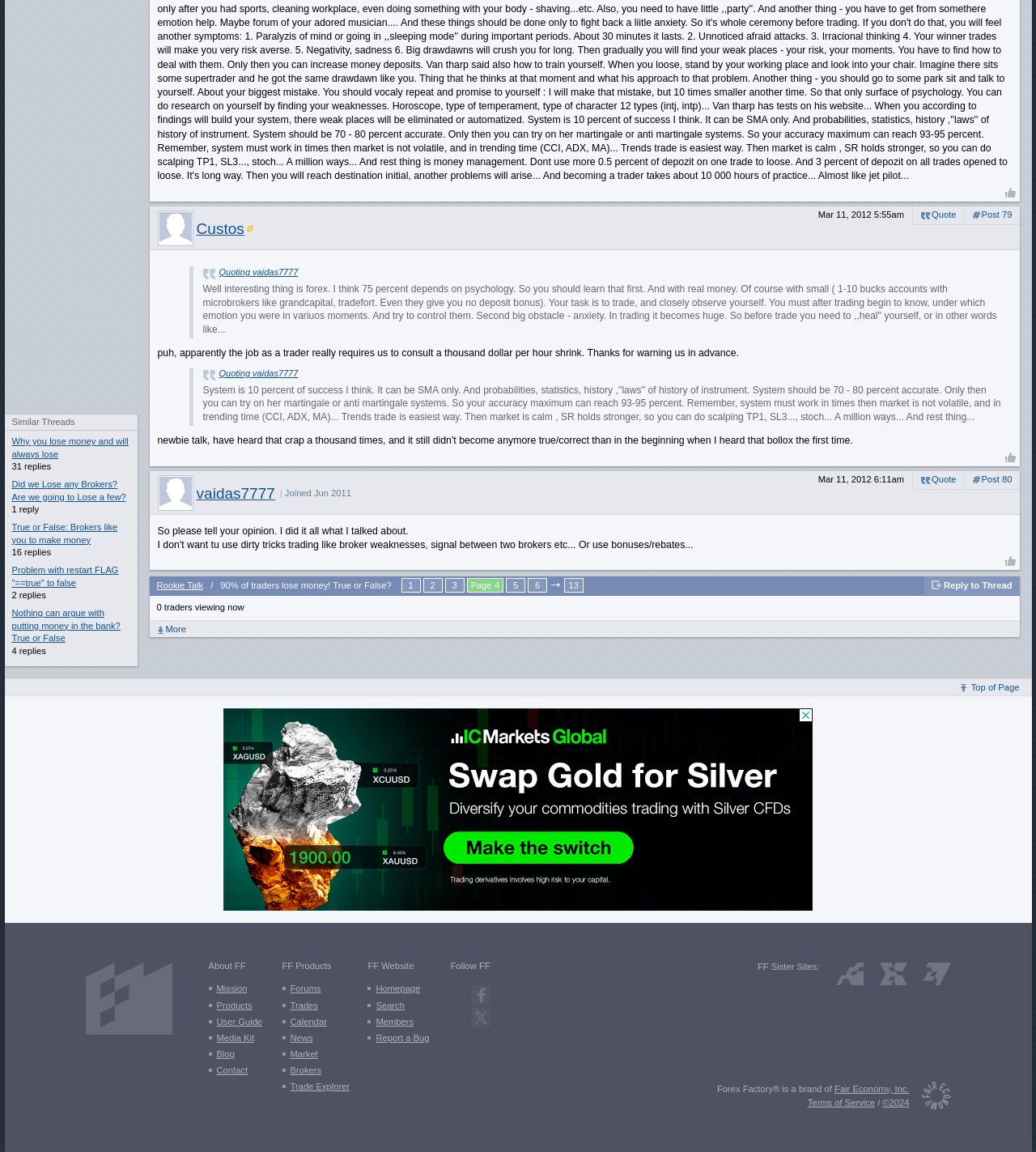Determine the bounding box coordinates of the section to be clicked to follow the instruction: "Check the save my information checkbox". The coordinates should be given as four float numbers between 0 and 1, formatted as [left, top, right, bottom].

None